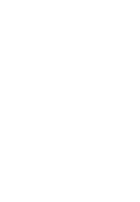Describe the scene depicted in the image with great detail.

The image features the logo of Blaze Martial Arts, which represents a martial arts academy offering kickboxing and other related classes. This logo emphasizes the school's dynamic and energetic ethos, aimed at students of all ages, from young children to adults. The branding likely reflects the academy's commitment to providing quality martial arts education in Bracknell, Berkshire, focusing on both skill development and personal growth. The logo reinforces the community aspect of the martial arts program, inviting individuals to join and engage in a supportive training environment.